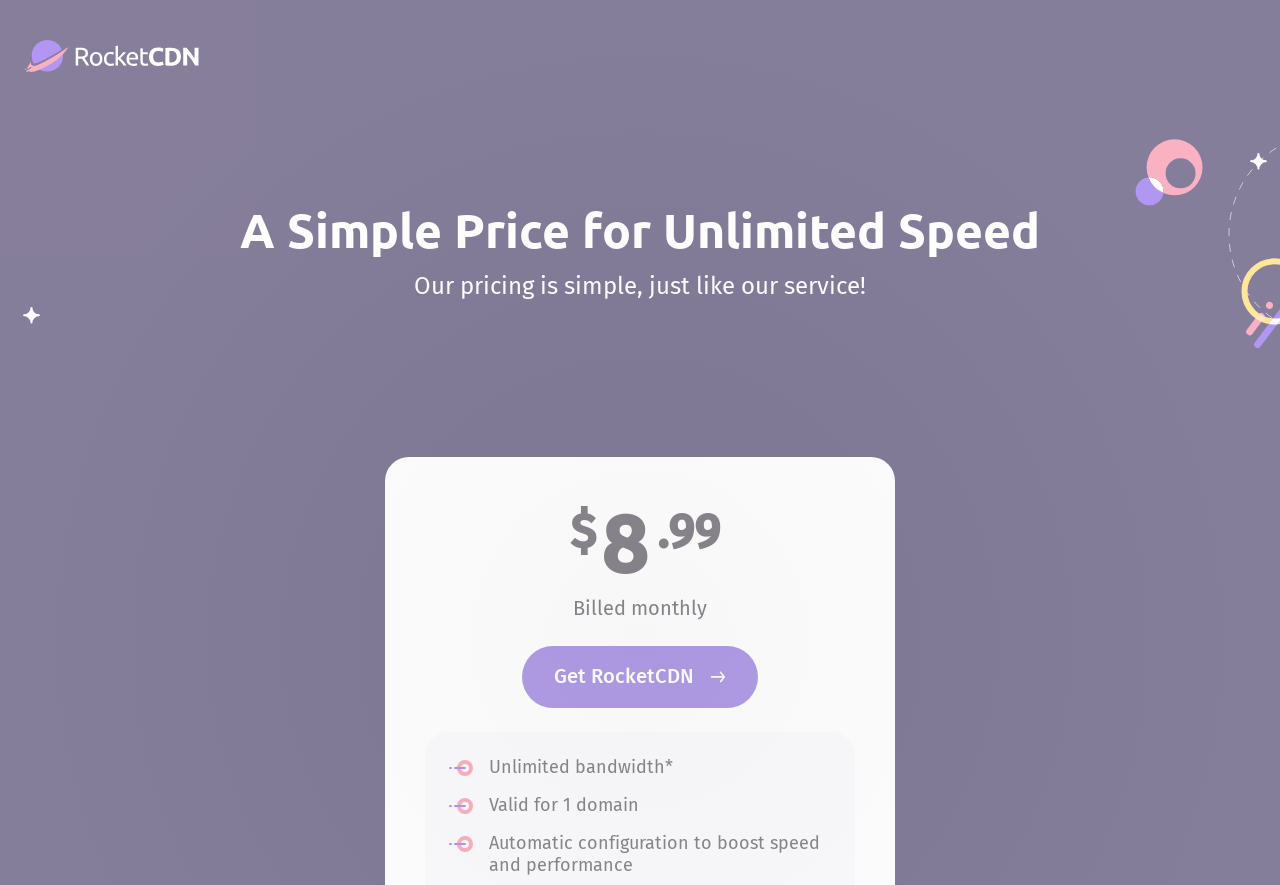Examine the image carefully and respond to the question with a detailed answer: 
What is the purpose of the 'Get RocketCDN' button?

Based on the webpage, I can infer that the purpose of the 'Get RocketCDN' button is to allow users to sign up for RocketCDN, likely to start using the service.